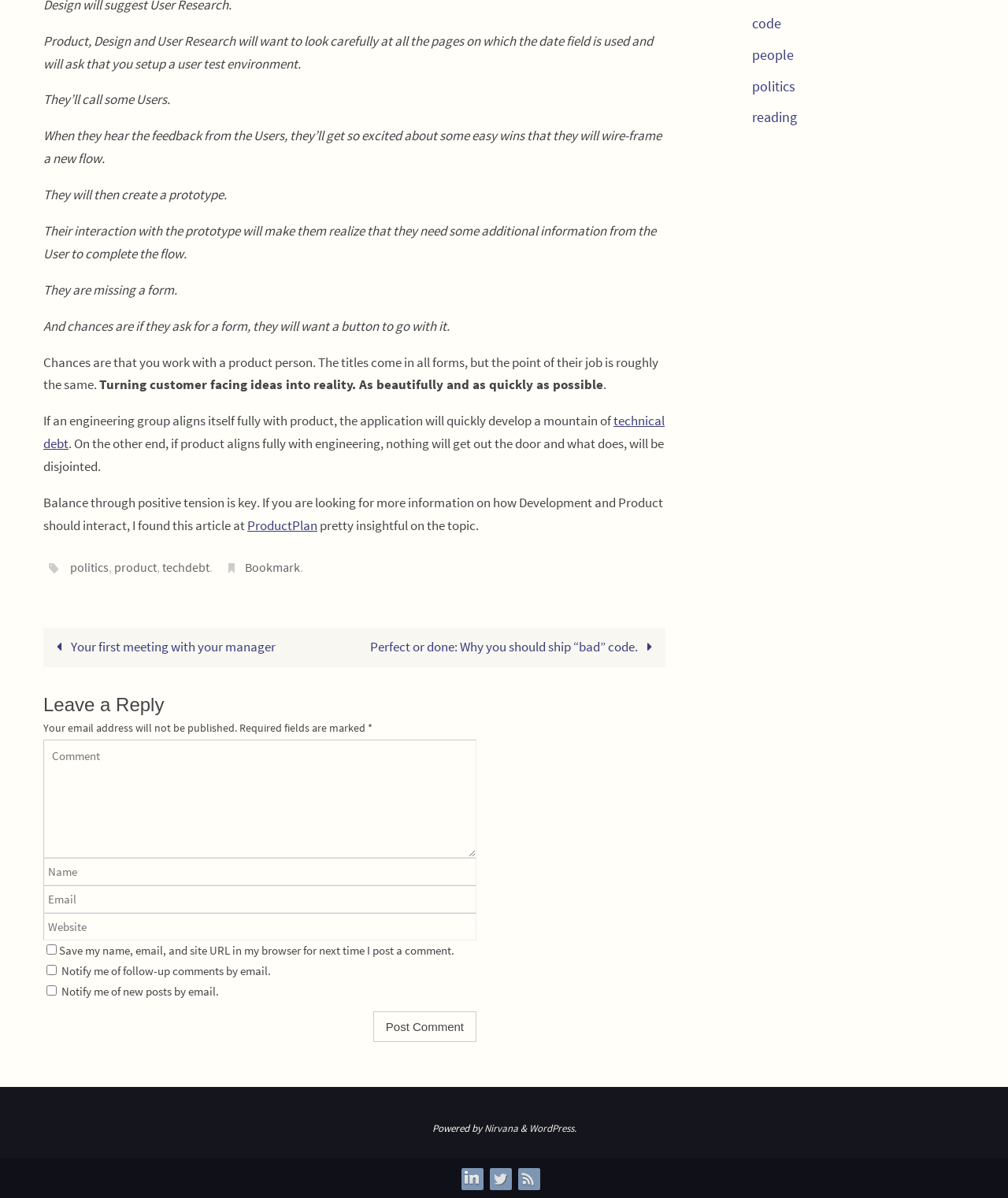What happens if an engineering group aligns itself fully with product?
Using the image as a reference, answer the question with a short word or phrase.

Application will quickly develop a mountain of technical debt